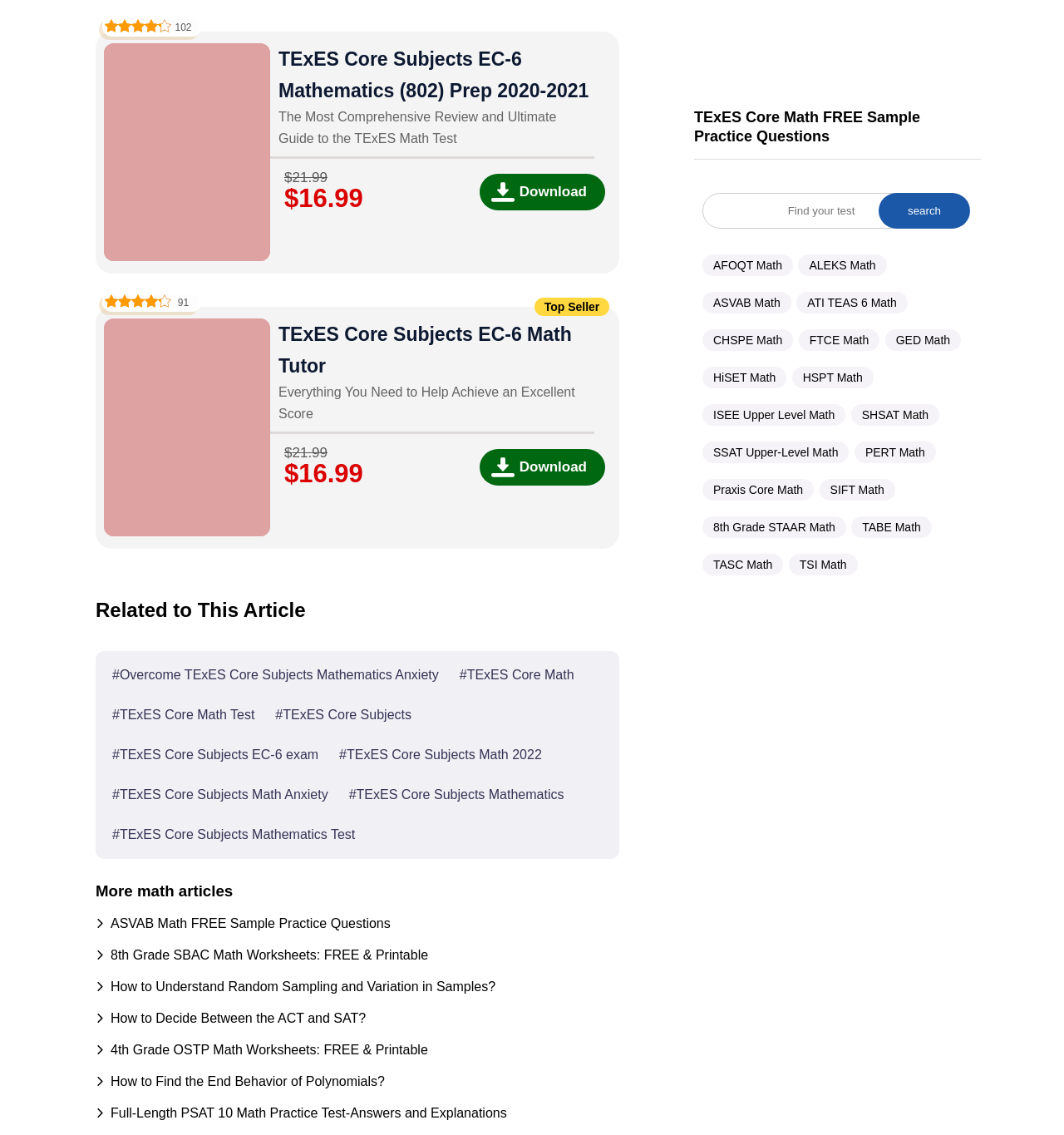What is the topic of the article linked by '#TExES Core Math Test'?
Please answer the question as detailed as possible.

The topic of the article linked by '#TExES Core Math Test' can be found by looking at the link element with the text '#TExES Core Math Test' which is located in the list of links at the bottom of the webpage.